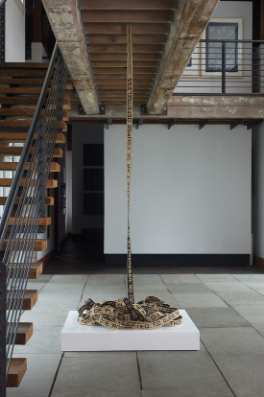Please answer the following question using a single word or phrase: What is the significance of the staircase in the background?

Industrial element